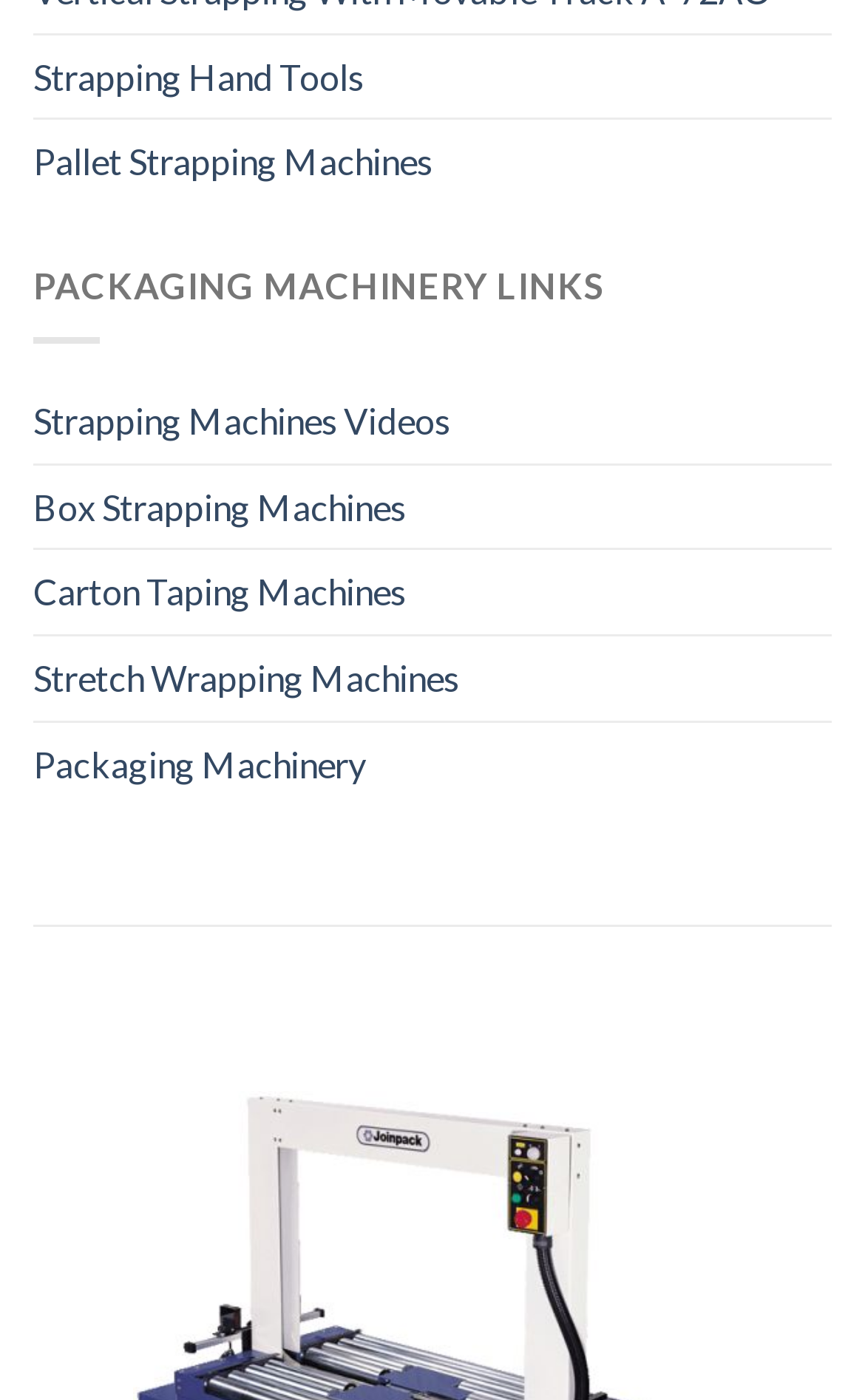Find the bounding box of the UI element described as follows: "Pallet Strapping Machines".

[0.038, 0.086, 0.5, 0.146]